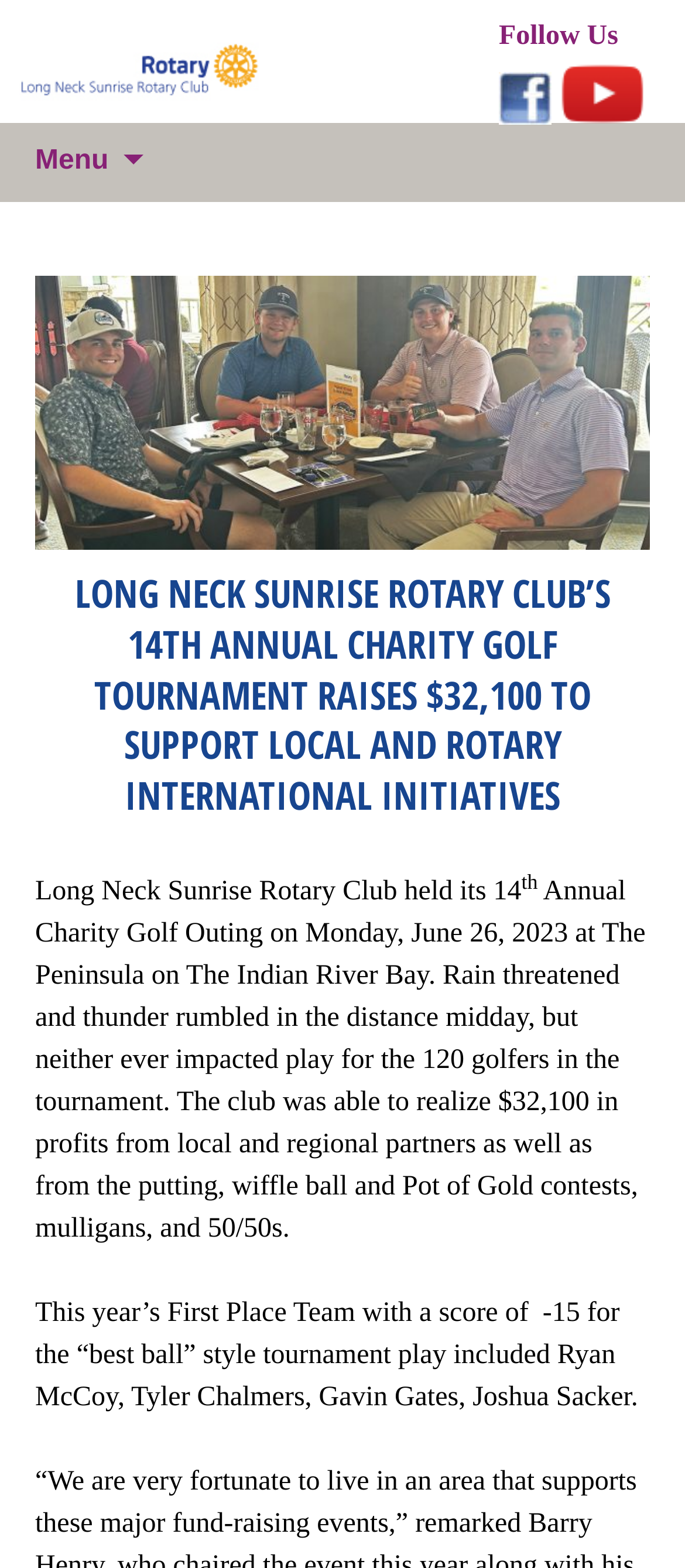Give a detailed explanation of the elements present on the webpage.

The webpage is about the Long Neck Sunrise Rotary Club's 14th Annual Charity Golf Tournament. At the top left corner, there is a logo of the Long Neck Sunrise Rotary Club, which is also a link to the home page. Below the logo, there is a menu button. On the top right corner, there are social media links, including Facebook and YouTube, each with an accompanying image.

The main content of the webpage is divided into sections. The title of the webpage, "LONG NECK SUNRISE ROTARY CLUB’S 14TH ANNUAL CHARITY GOLF TOURNAMENT RAISES $32,100 TO SUPPORT LOCAL AND ROTARY INTERNATIONAL INITIATIVES", is prominently displayed in the middle of the page. Below the title, there is a paragraph describing the event, which took place on Monday, June 26, 2023, at The Peninsula on The Indian River Bay. The paragraph mentions the weather conditions and the number of golfers participating in the tournament.

Further down the page, there is another paragraph describing the profits made from the event, including the amount raised from local and regional partners, as well as from various contests and activities. The final paragraph mentions the winning team of the tournament, including the names of the team members.